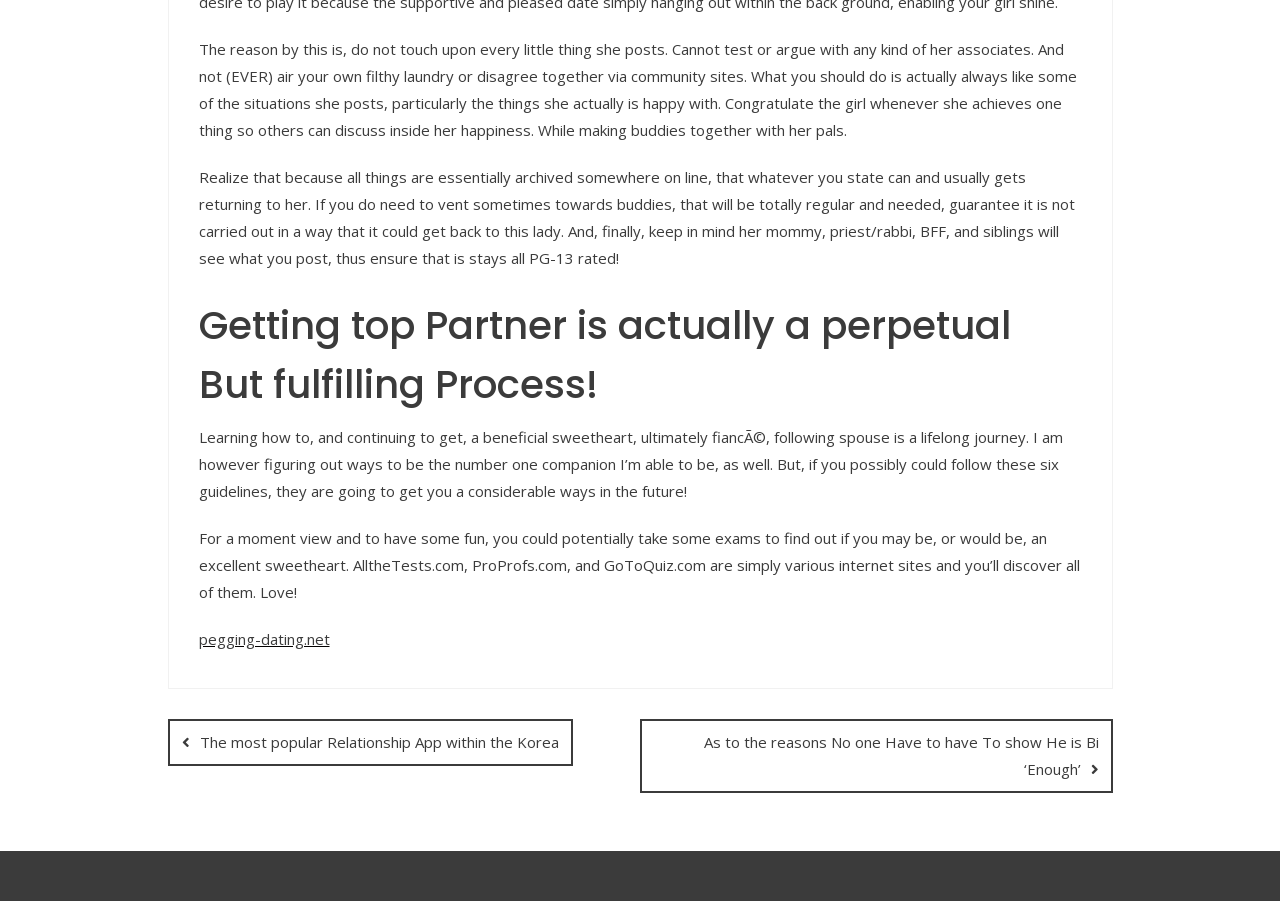Identify the bounding box for the UI element described as: "pegging-dating.net". The coordinates should be four float numbers between 0 and 1, i.e., [left, top, right, bottom].

[0.155, 0.698, 0.257, 0.72]